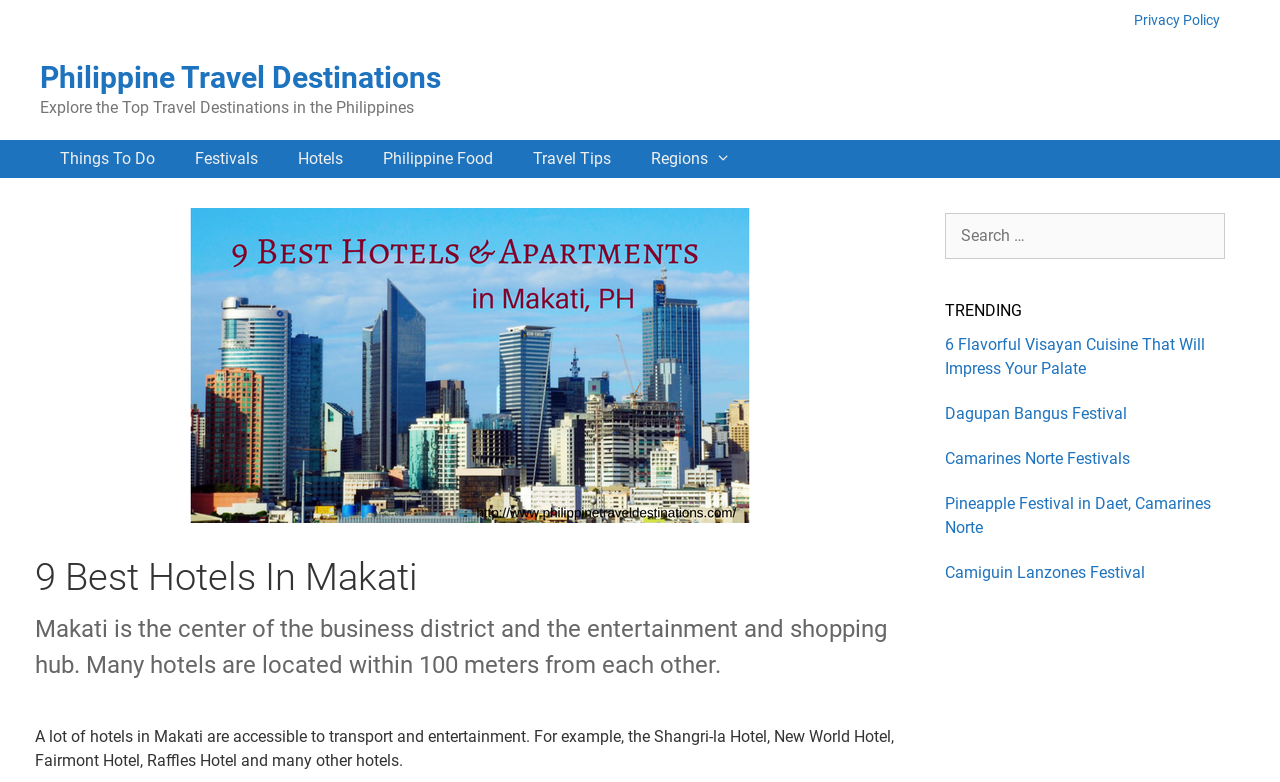Find the bounding box coordinates of the area to click in order to follow the instruction: "Read about Camiguin Lanzones Festival".

[0.738, 0.72, 0.895, 0.744]